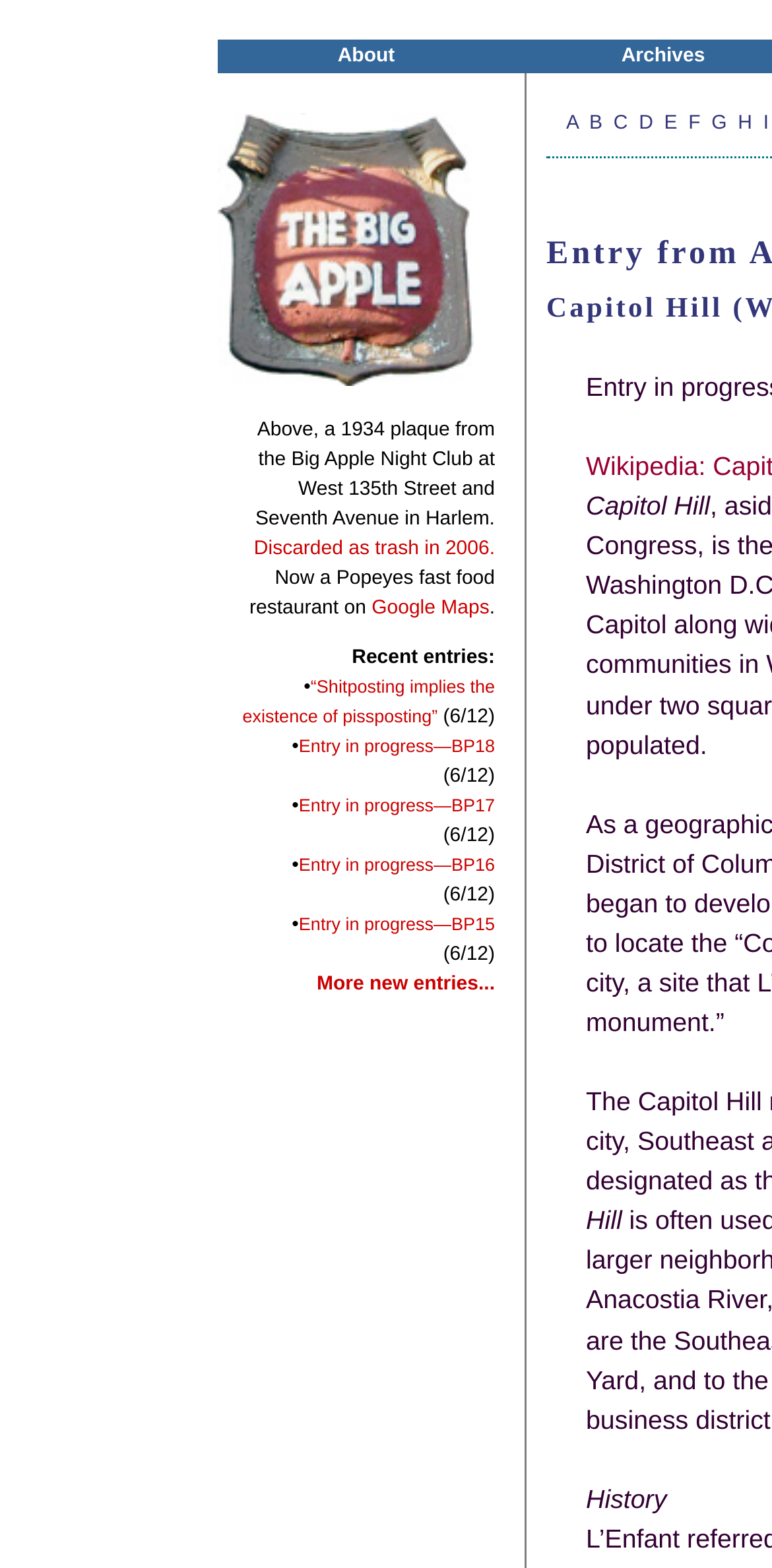Kindly determine the bounding box coordinates for the area that needs to be clicked to execute this instruction: "Click on the 'About' link".

[0.282, 0.025, 0.667, 0.047]